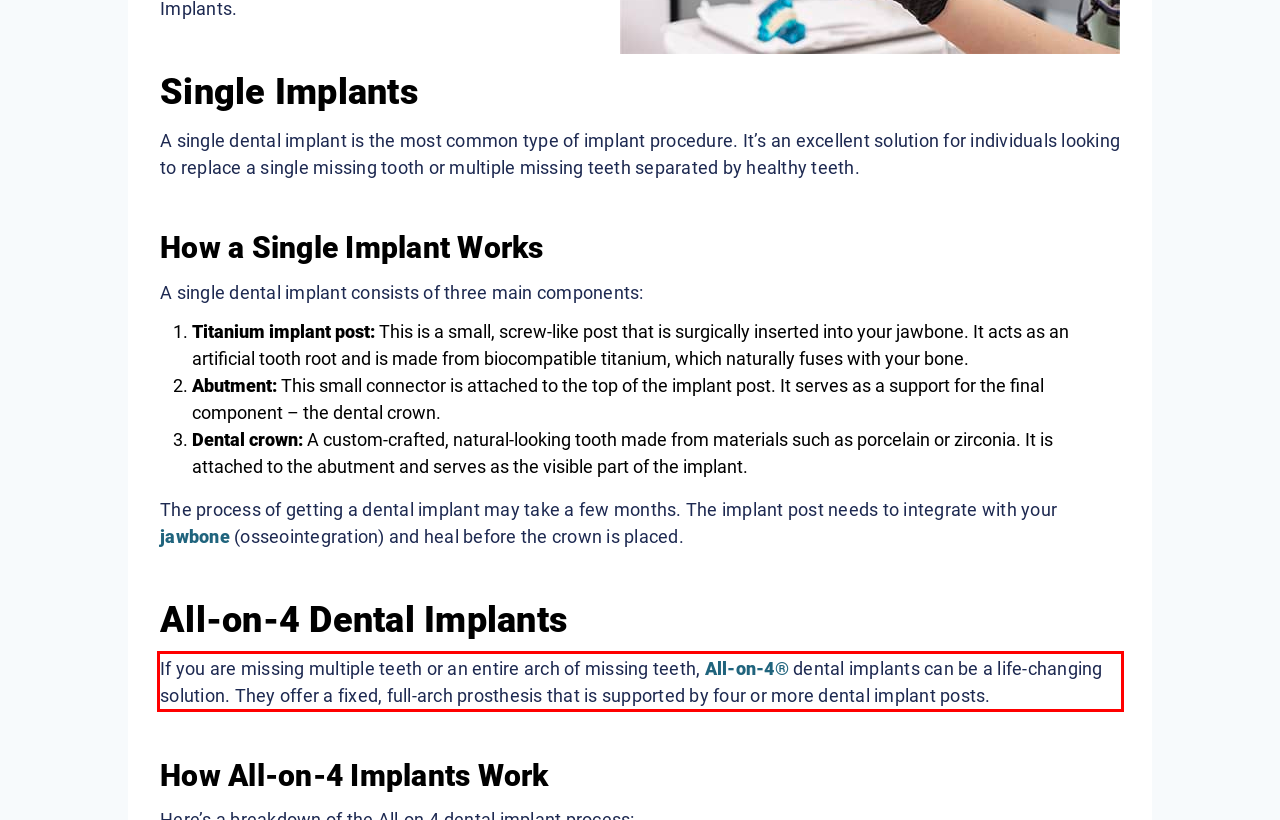You have a screenshot of a webpage with a UI element highlighted by a red bounding box. Use OCR to obtain the text within this highlighted area.

If you are missing multiple teeth or an entire arch of missing teeth, All-on-4® dental implants can be a life-changing solution. They offer a fixed, full-arch prosthesis that is supported by four or more dental implant posts.